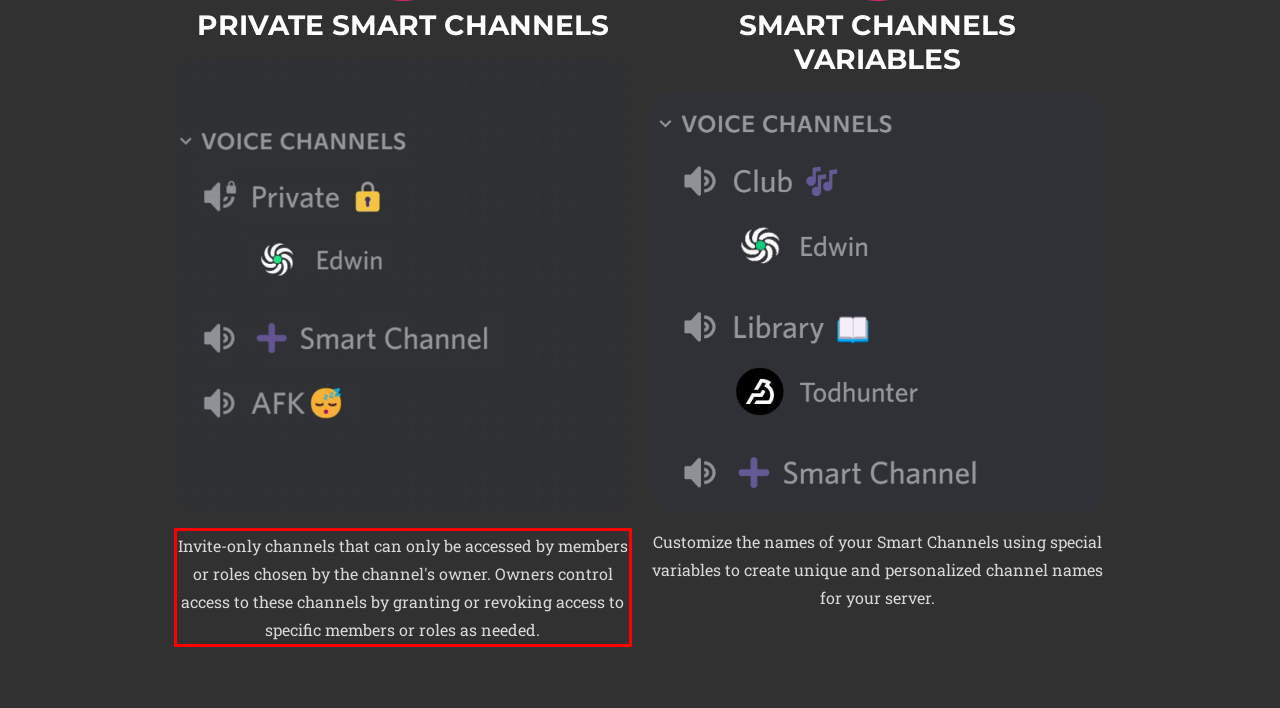You have a screenshot of a webpage with a UI element highlighted by a red bounding box. Use OCR to obtain the text within this highlighted area.

Invite-only channels that can only be accessed by members or roles chosen by the channel's owner. Owners control access to these channels by granting or revoking access to specific members or roles as needed.